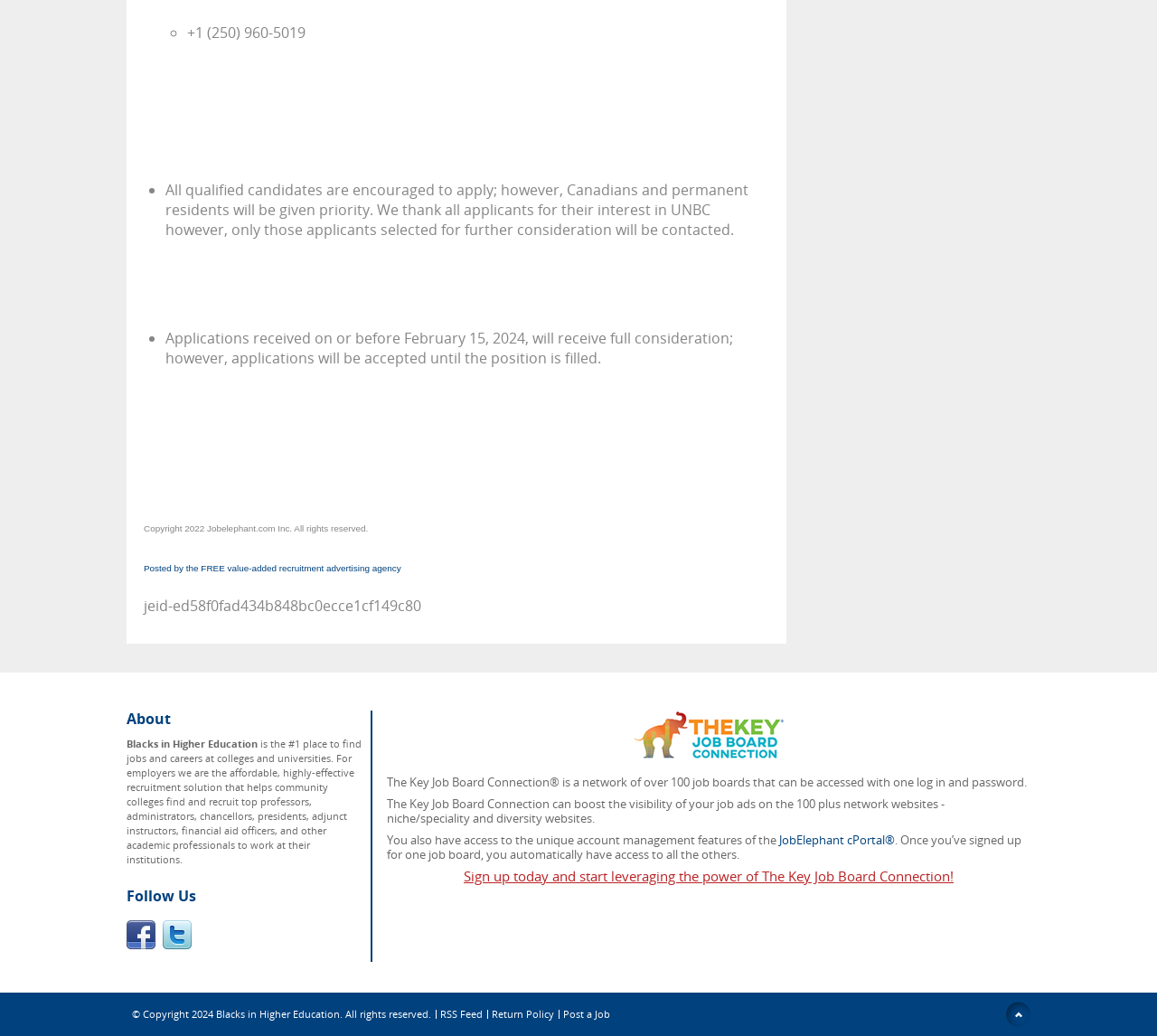Given the following UI element description: "CONTACT US", find the bounding box coordinates in the webpage screenshot.

None